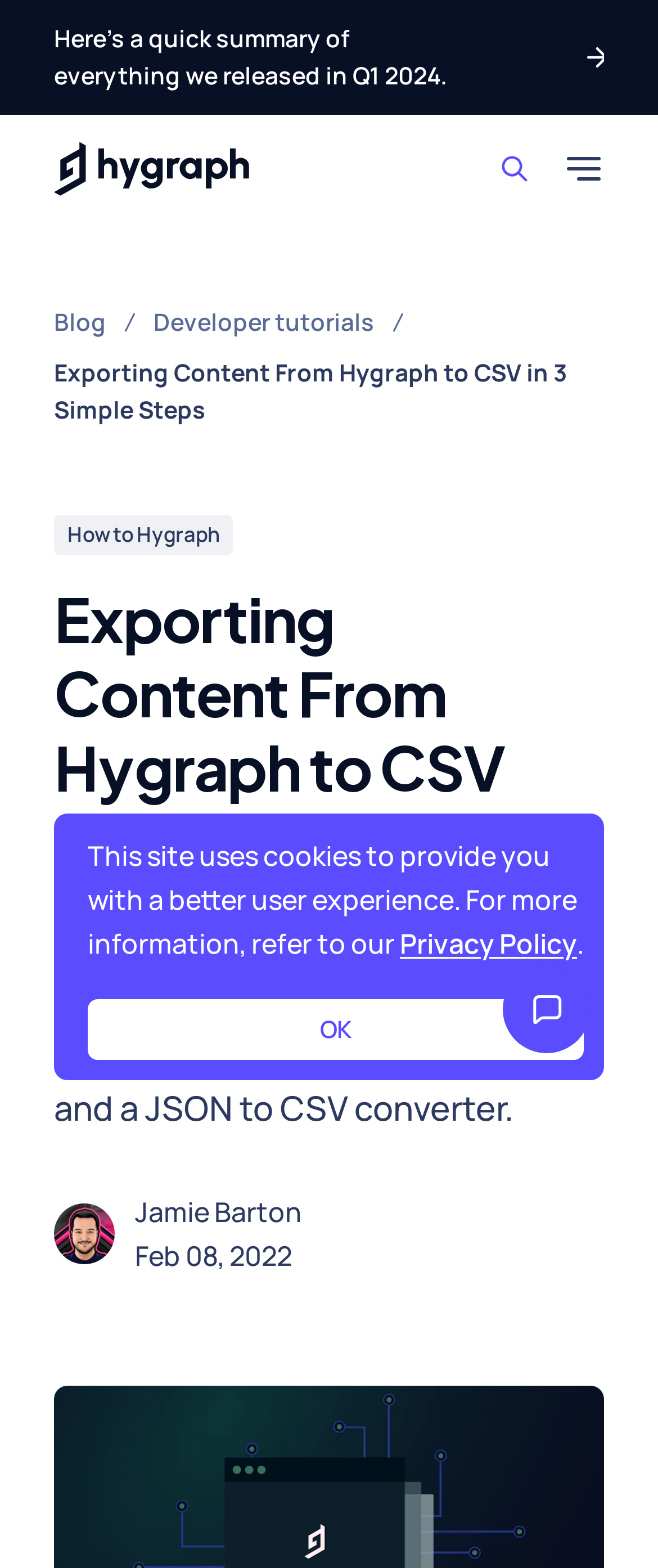Give a one-word or short phrase answer to the question: 
What is the date of this blog post?

Feb 08, 2022